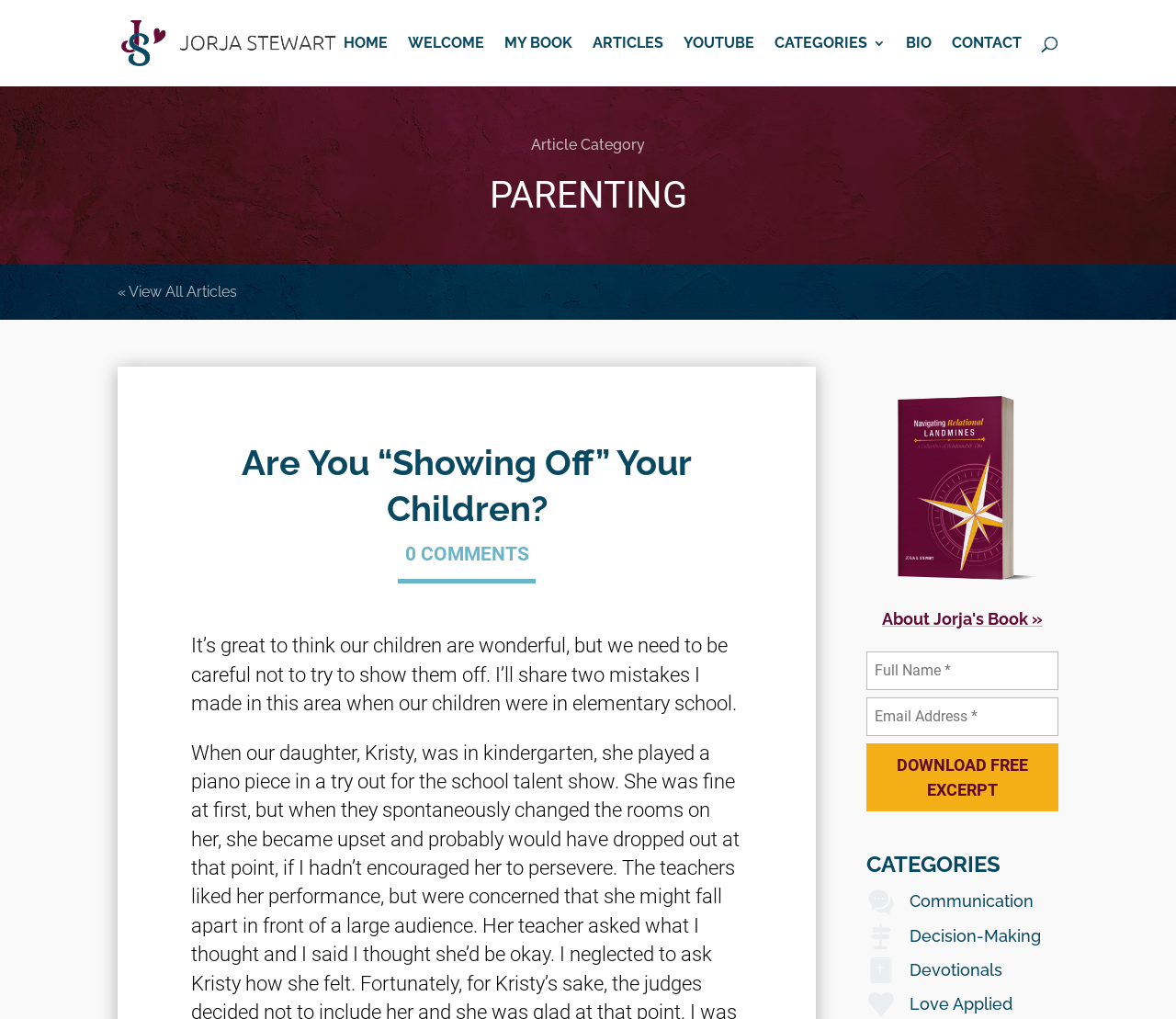Give an in-depth explanation of the webpage layout and content.

This webpage is about an article titled "Are You “Showing Off” Your Children?" by Jorja Stewart. At the top left, there is a link to the author's name, accompanied by a small image of Jorja Stewart. To the right of this, there is a navigation menu with links to "HOME", "WELCOME", "MY BOOK", "ARTICLES", "YOUTUBE", "CATEGORIES", "BIO", and "CONTACT". Below this menu, there is a search bar that spans most of the width of the page.

The main content of the page is divided into two sections. On the left, there is a section dedicated to the article, with a heading that displays the title of the article. Below this, there is a brief summary of the article, which discusses the importance of not showing off one's children. There is also a link to "0 COMMENTS" below the summary.

On the right side of the page, there is a section that promotes Jorja's book, with a heading that reads "About Jorja's Book »". Below this, there is a link to learn more about the book. Further down, there is a form to download a free excerpt of the book, which requires the user to enter their full name and email address.

At the bottom of the page, there are three categories listed: "Communication", "Decision-Making", and "Devotionals", each with its own heading.